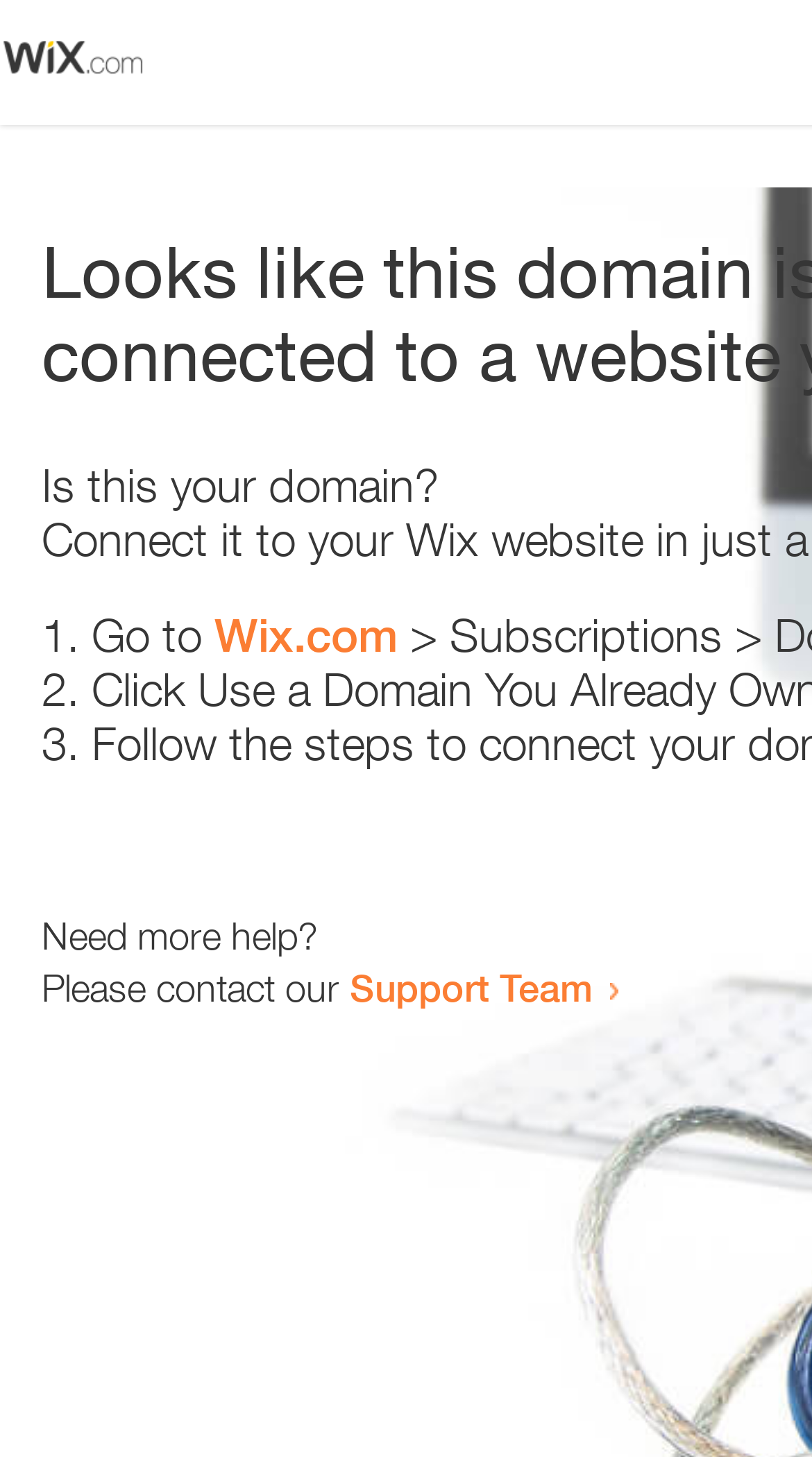Based on the element description Wix.com, identify the bounding box of the UI element in the given webpage screenshot. The coordinates should be in the format (top-left x, top-left y, bottom-right x, bottom-right y) and must be between 0 and 1.

[0.264, 0.417, 0.49, 0.455]